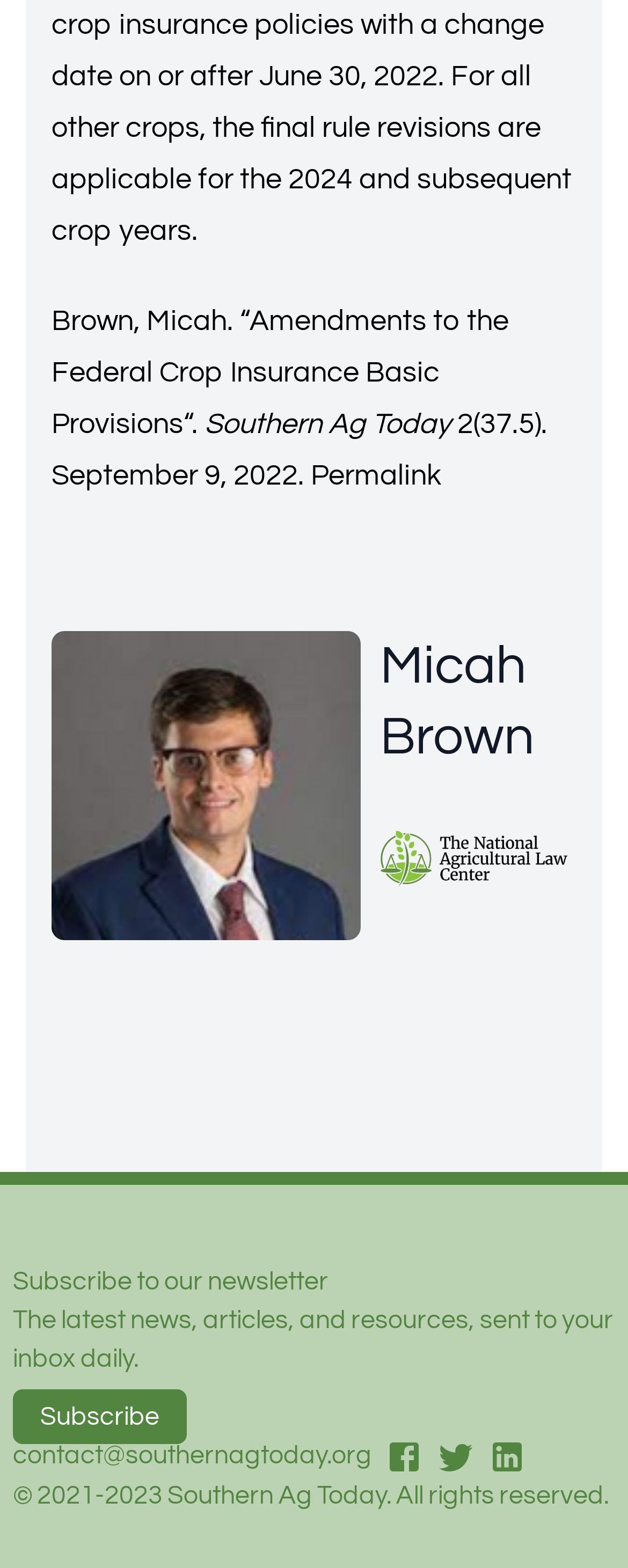Identify the bounding box of the HTML element described here: "Micah Brown". Provide the coordinates as four float numbers between 0 and 1: [left, top, right, bottom].

[0.605, 0.402, 0.918, 0.494]